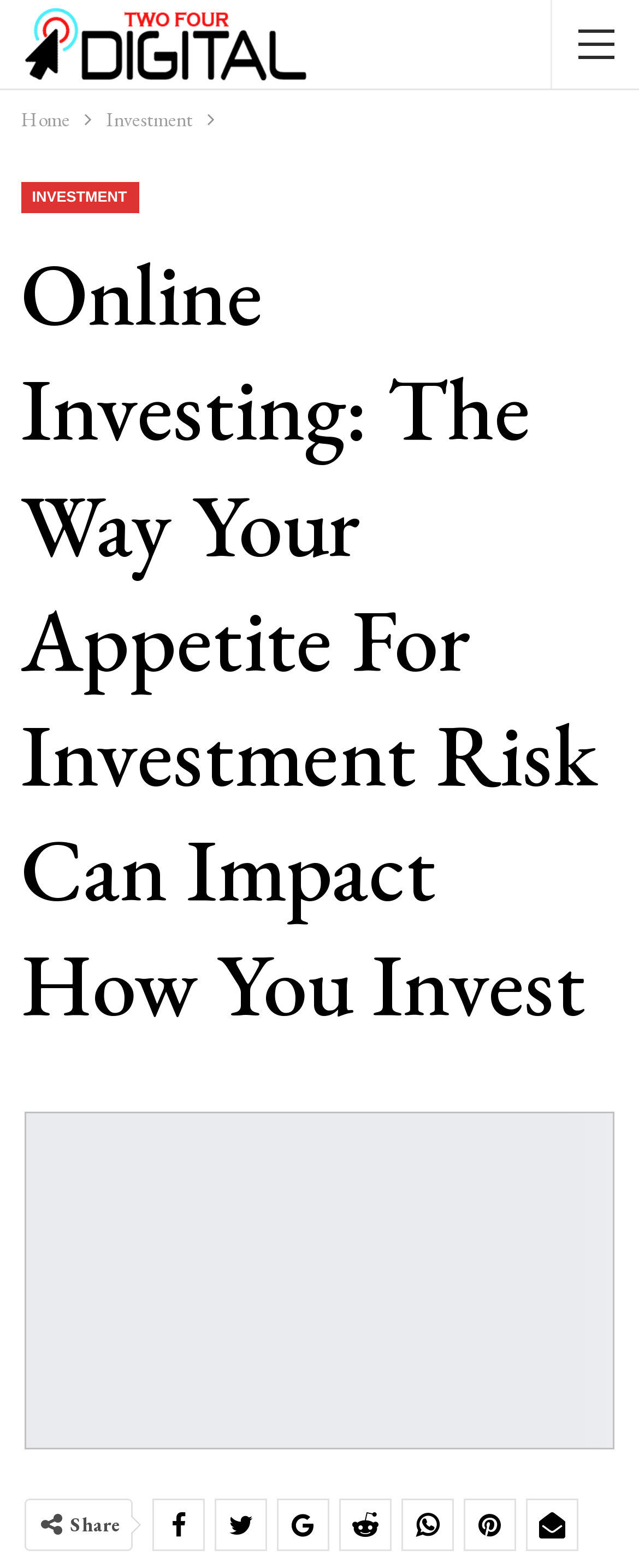Provide a brief response to the question below using a single word or phrase: 
How many links are in the breadcrumb navigation?

3